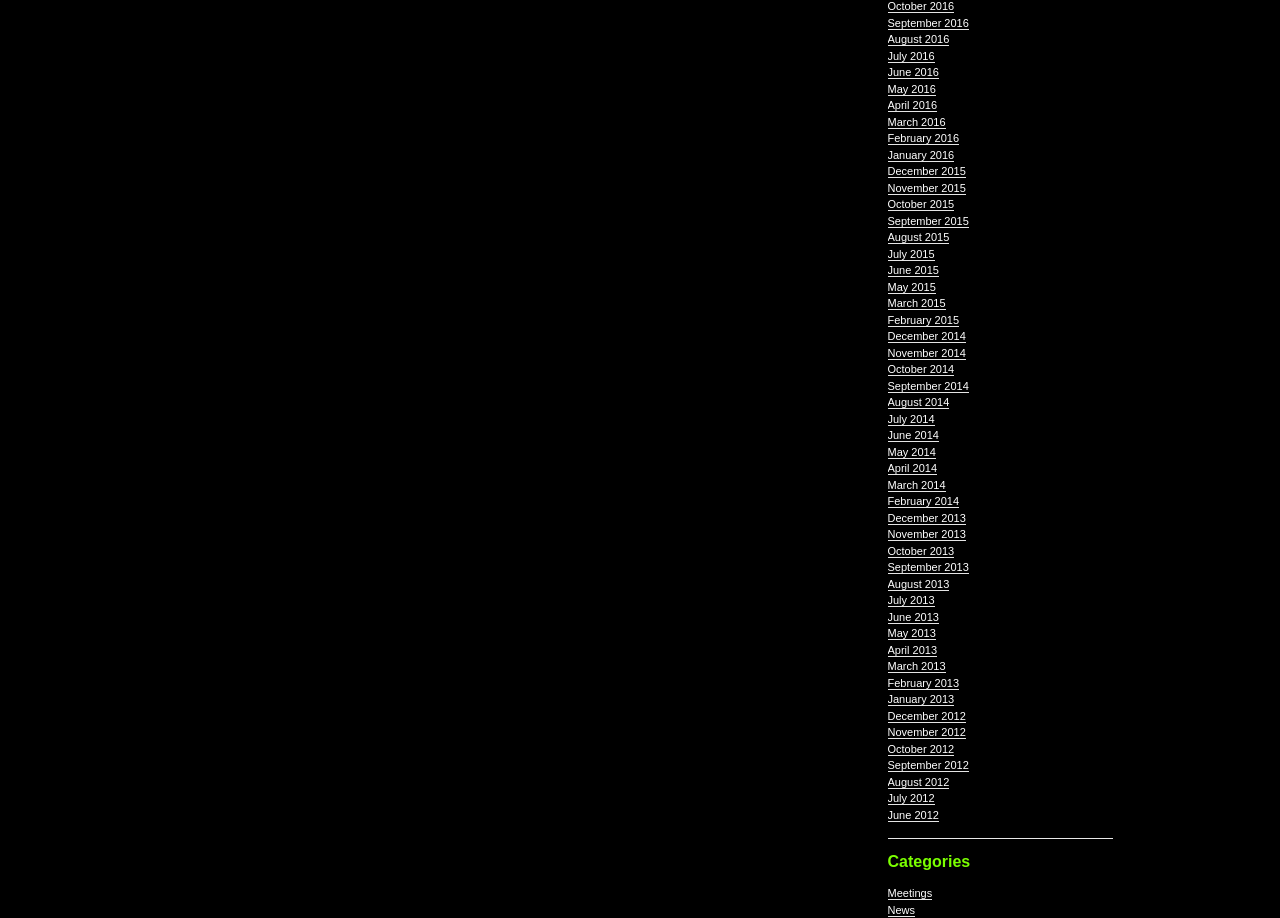Locate the bounding box coordinates of the UI element described by: "August 2014". Provide the coordinates as four float numbers between 0 and 1, formatted as [left, top, right, bottom].

[0.693, 0.431, 0.742, 0.446]